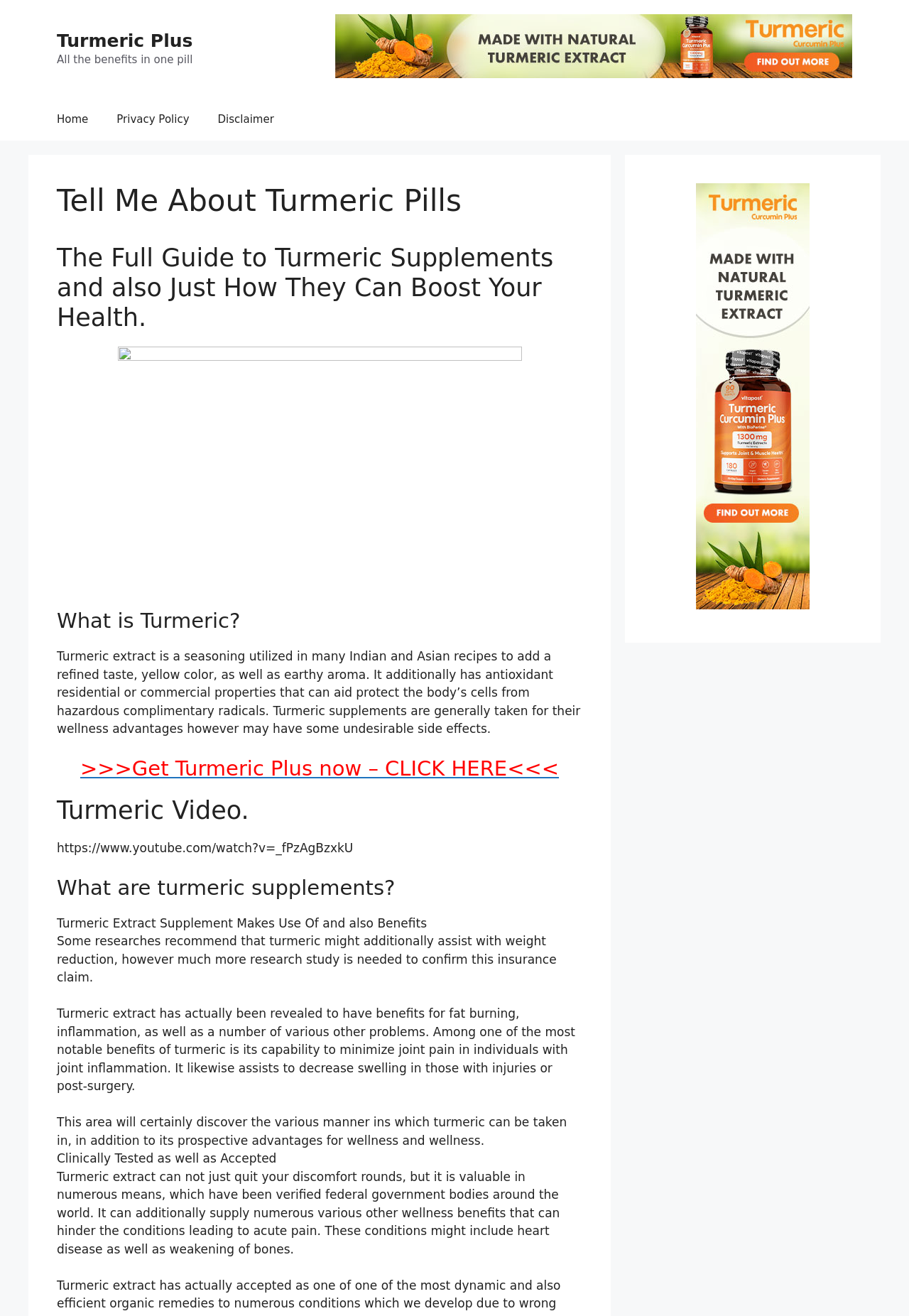Provide a brief response to the question using a single word or phrase: 
What is the benefit of turmeric mentioned in the webpage?

Reduce joint pain